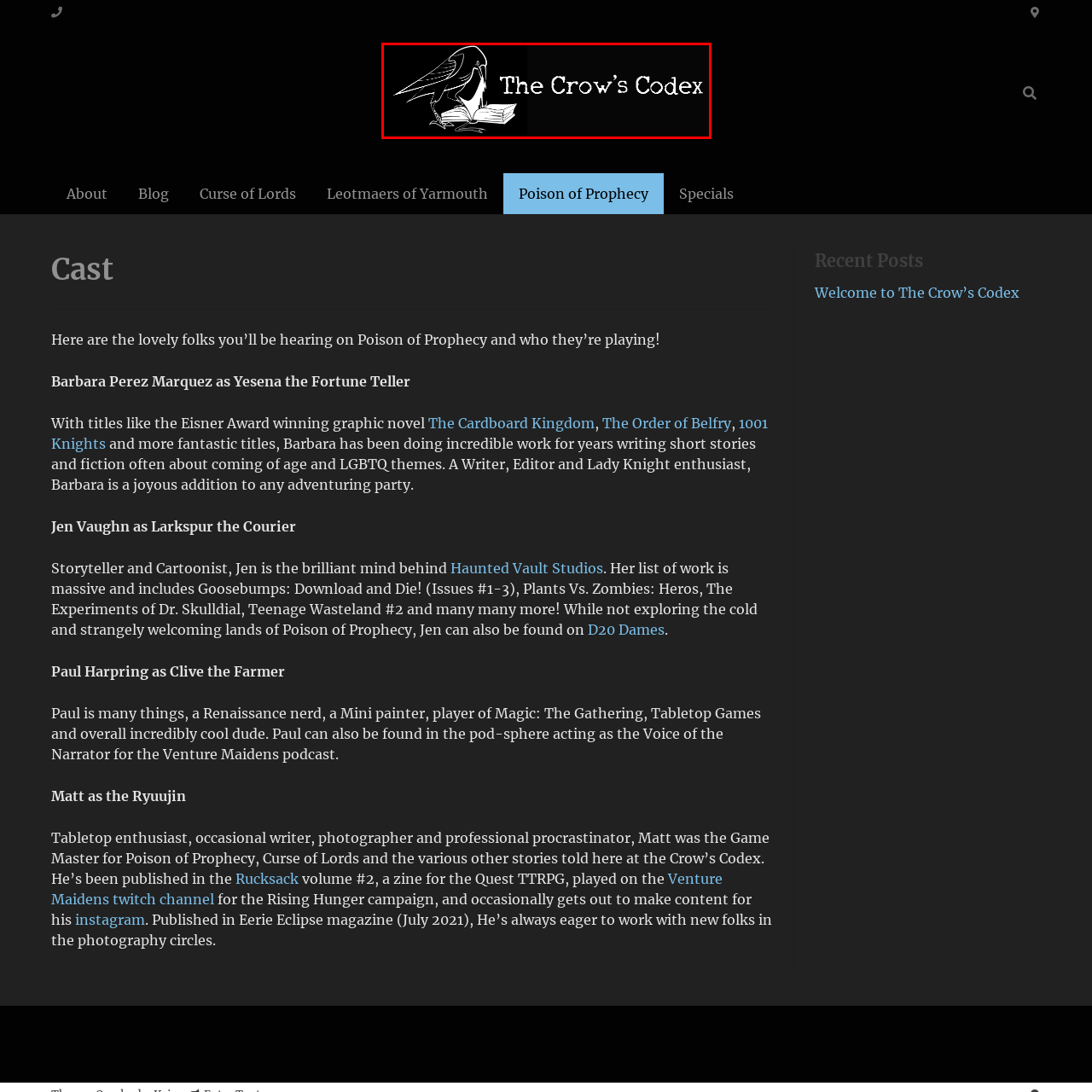Pay attention to the image highlighted by the red border, What is the crow perched on? Please give a one-word or short phrase answer.

An open book